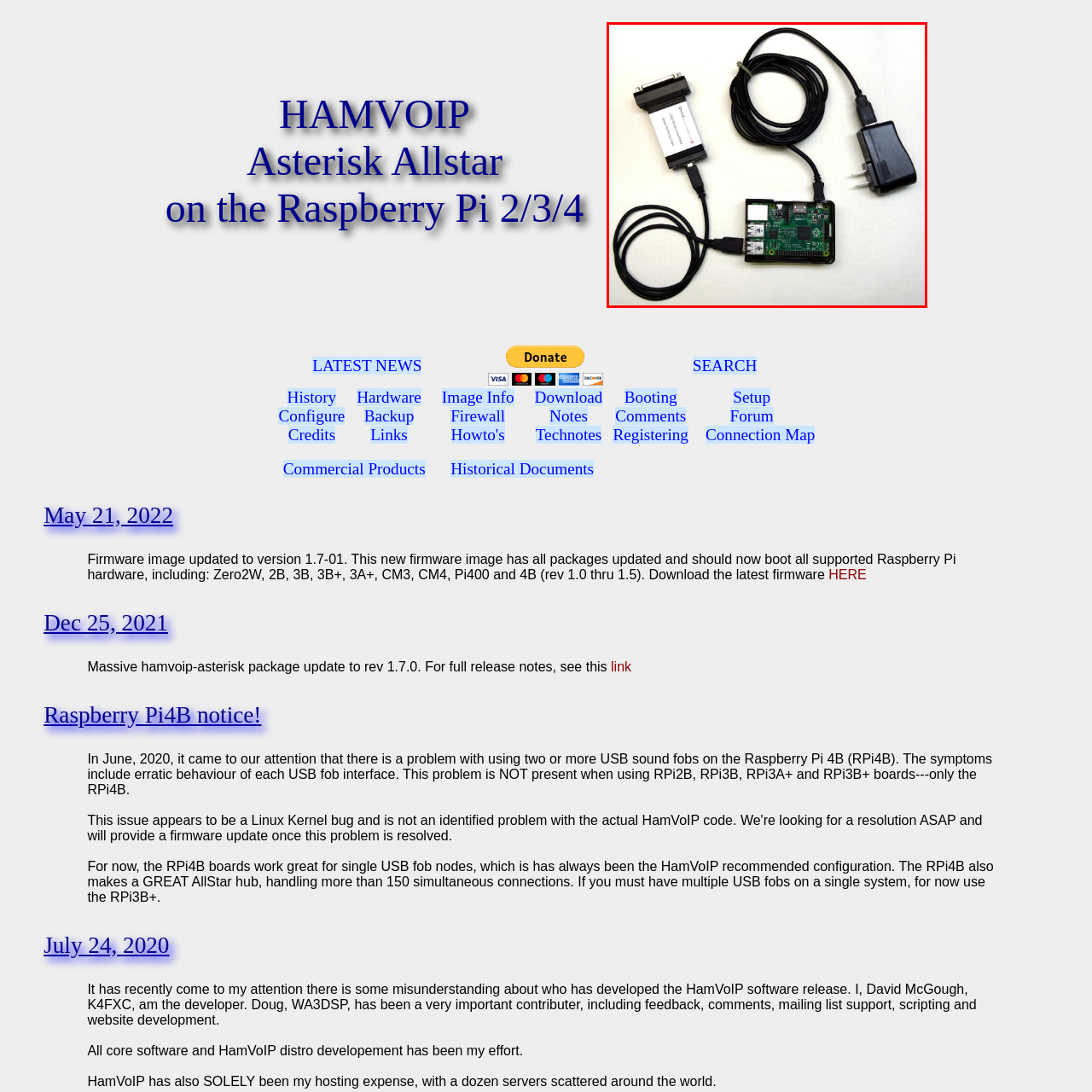Provide a comprehensive description of the image contained within the red rectangle.

The image showcases a Raspberry Pi board, specifically designed for seamless integration into various projects. Connected to the Raspberry Pi are several components: a DB9 serial interface cable on one side, likely used for communication or programming, and a power adapter plugged into the board for powering the device. The arrangement illustrates a typical setup for running applications like Asterisk Allstar, which is often utilized in ham radio communications. This setup is ideal for users looking to implement versatile functionality using Raspberry Pi hardware, enhancing both hobbyist and professional activities in radio technology.